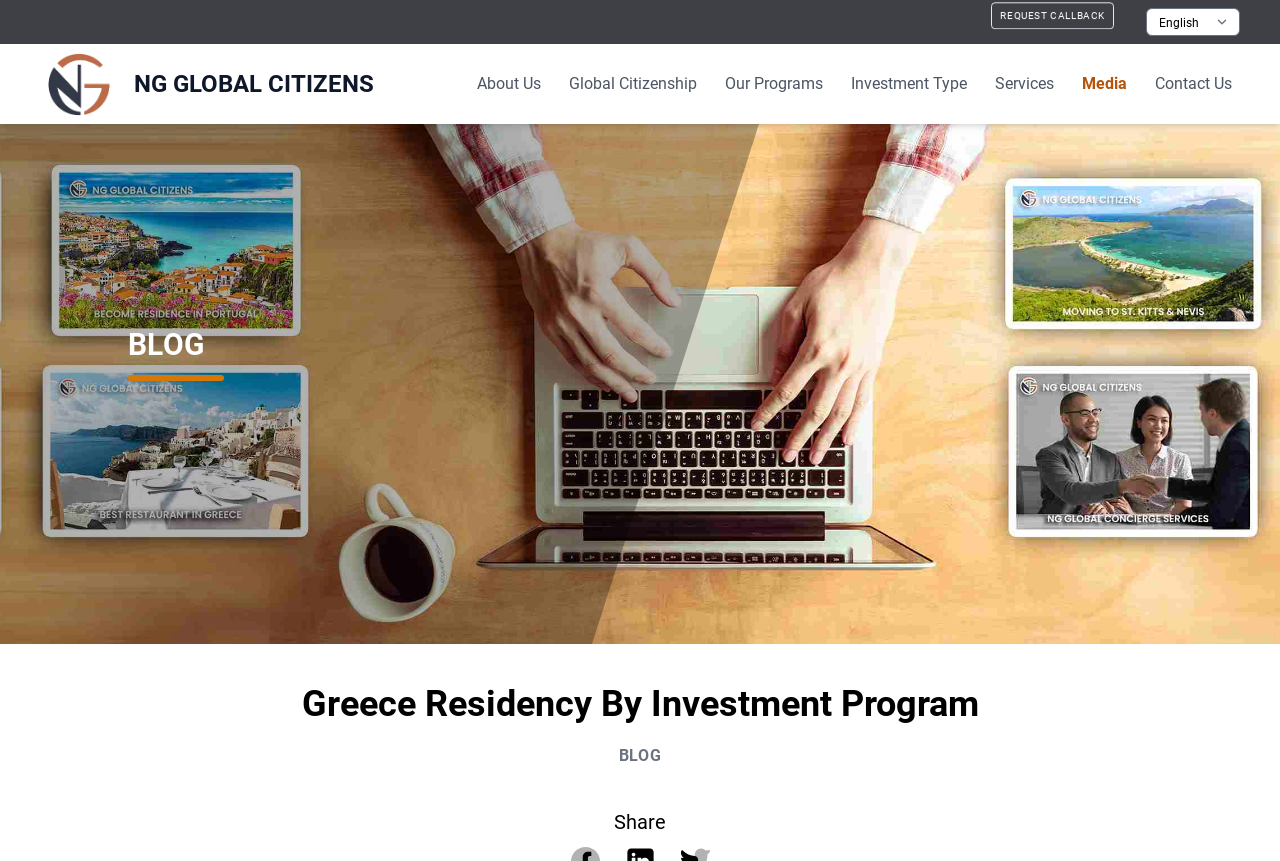Determine the bounding box coordinates of the clickable element to achieve the following action: 'Click the REQUEST CALLBACK button'. Provide the coordinates as four float values between 0 and 1, formatted as [left, top, right, bottom].

[0.775, 0.002, 0.87, 0.034]